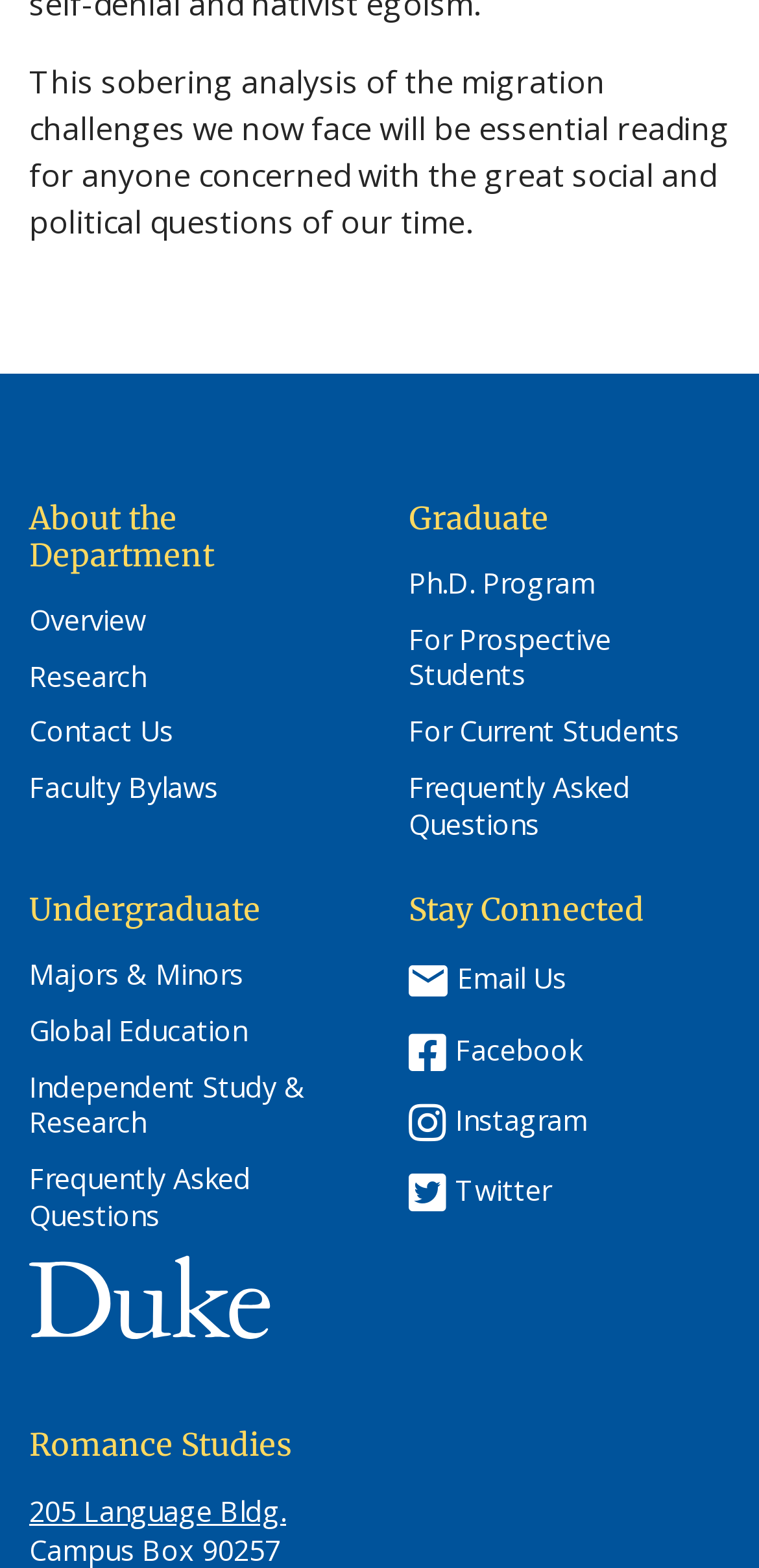Use a single word or phrase to answer the question:
What are the social media platforms available for connection?

Facebook, Instagram, Twitter